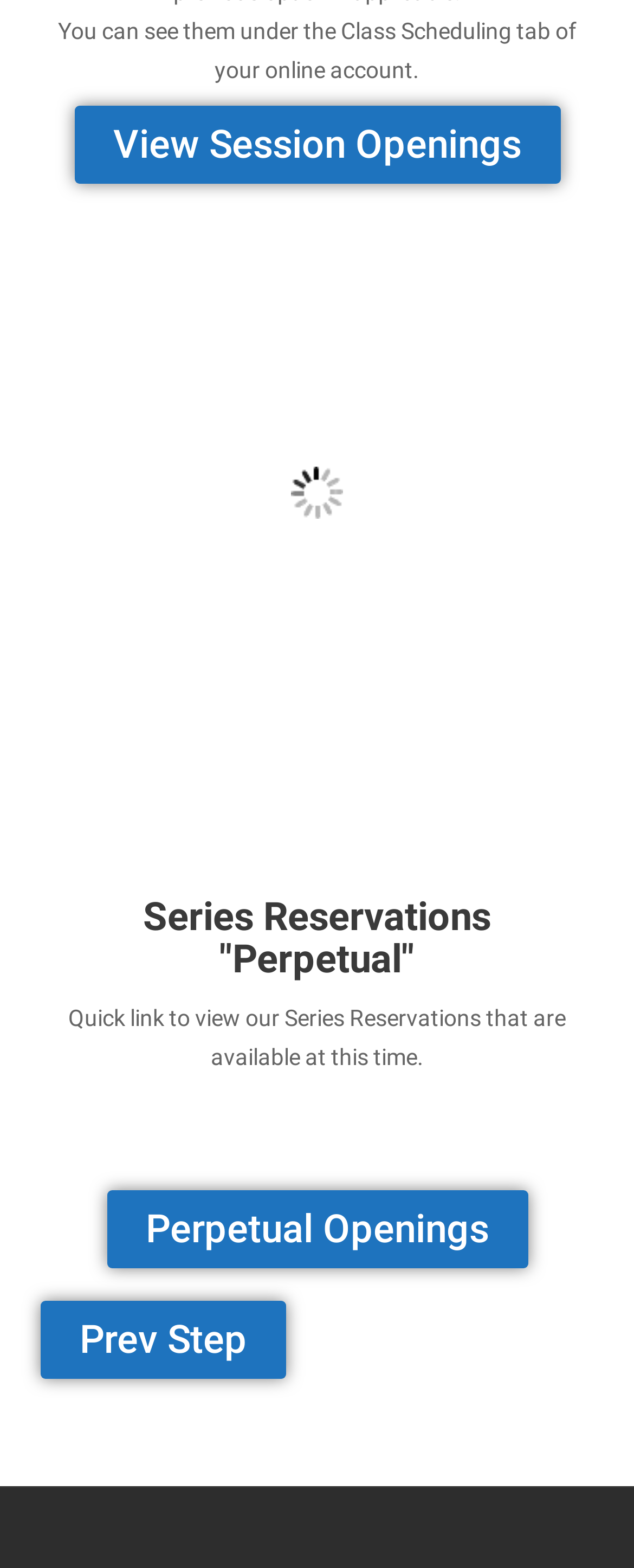Bounding box coordinates are to be given in the format (top-left x, top-left y, bottom-right x, bottom-right y). All values must be floating point numbers between 0 and 1. Provide the bounding box coordinate for the UI element described as: Perpetual Openings

[0.168, 0.759, 0.832, 0.809]